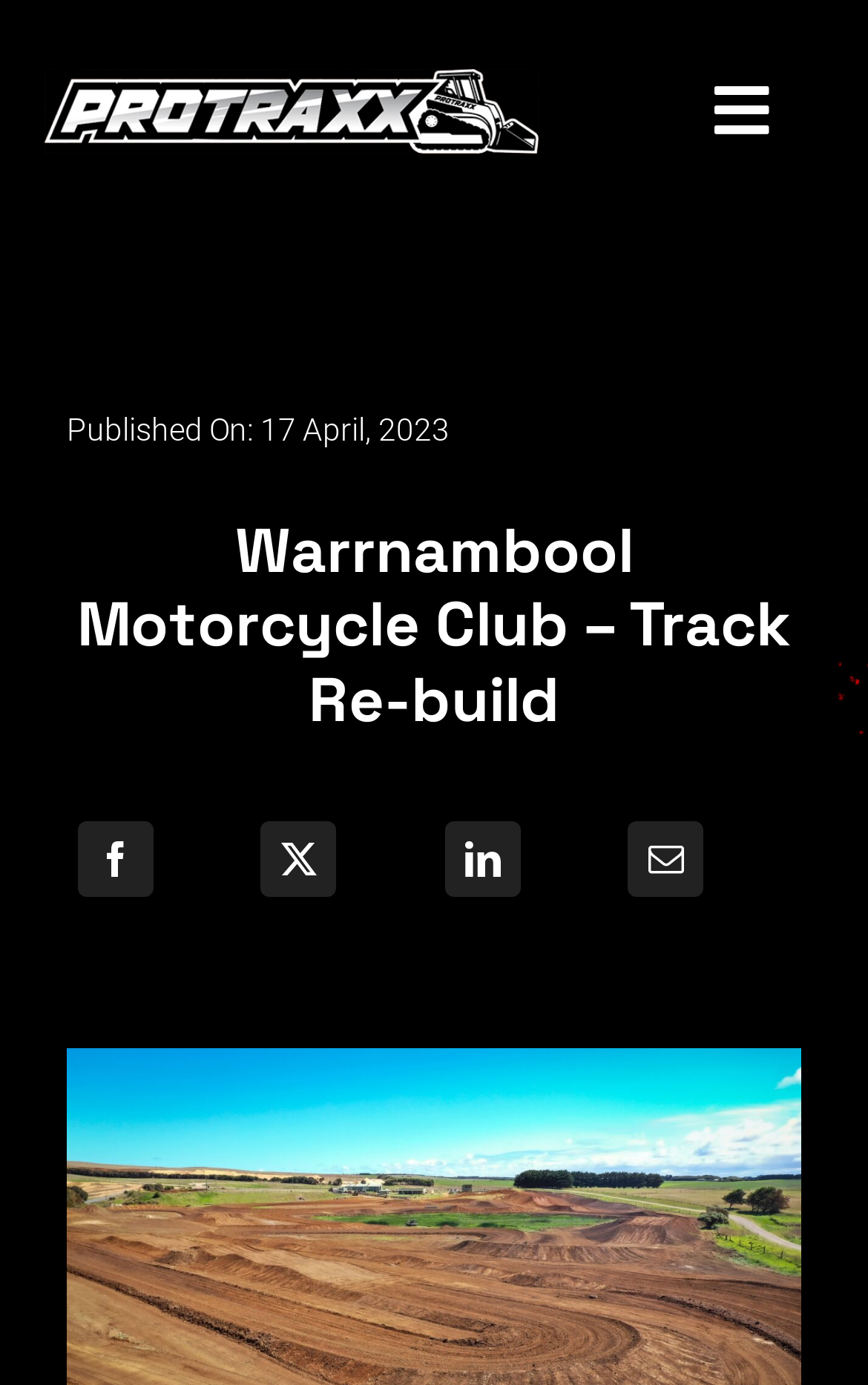How many social media links are there?
Analyze the image and deliver a detailed answer to the question.

I counted the number of link elements with text 'Facebook', 'X', 'LinkedIn', and 'Email' which are located at the top of the webpage, indicating four social media links.